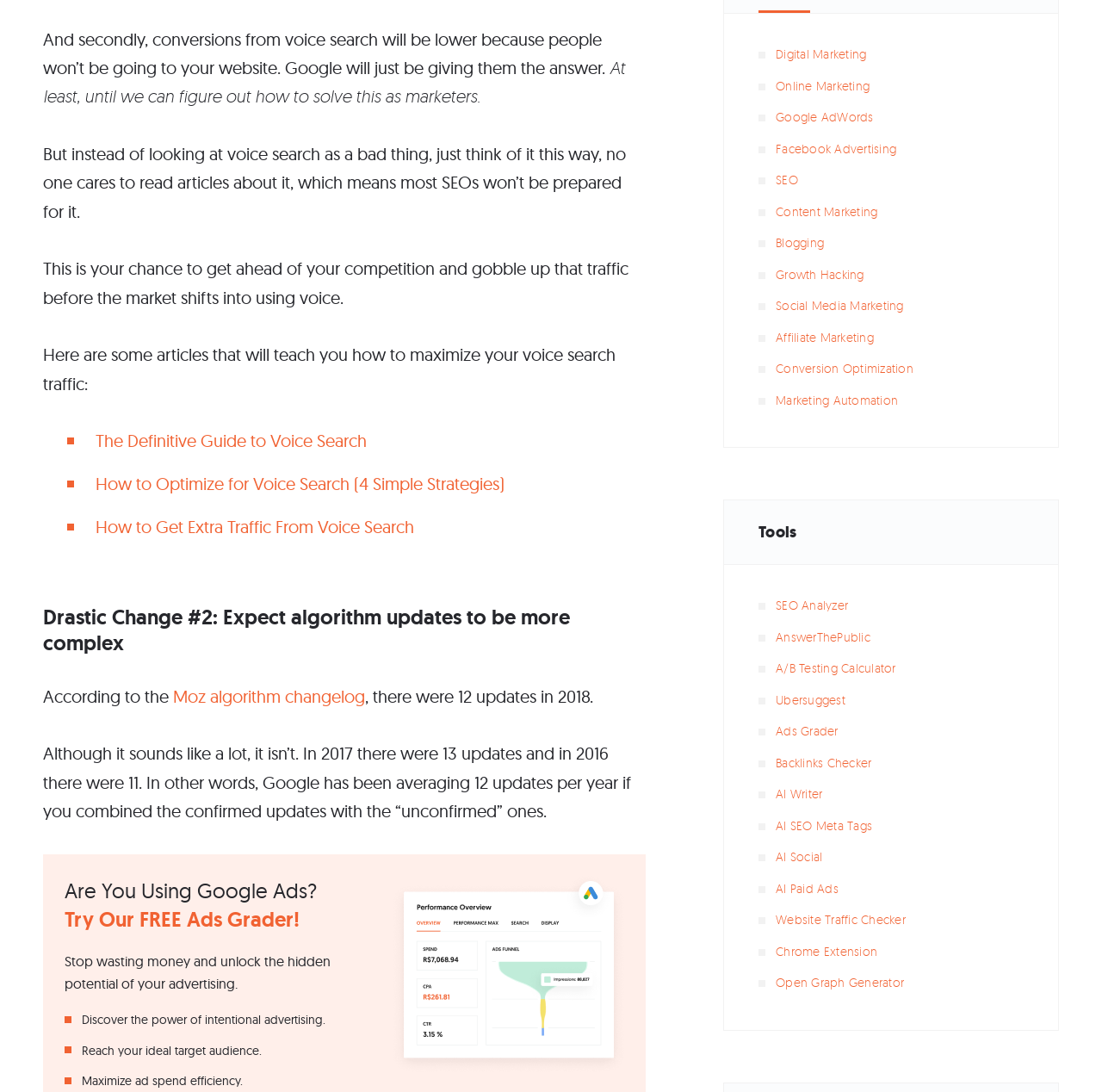Please answer the following question using a single word or phrase: 
What is the topic of the article?

Voice search